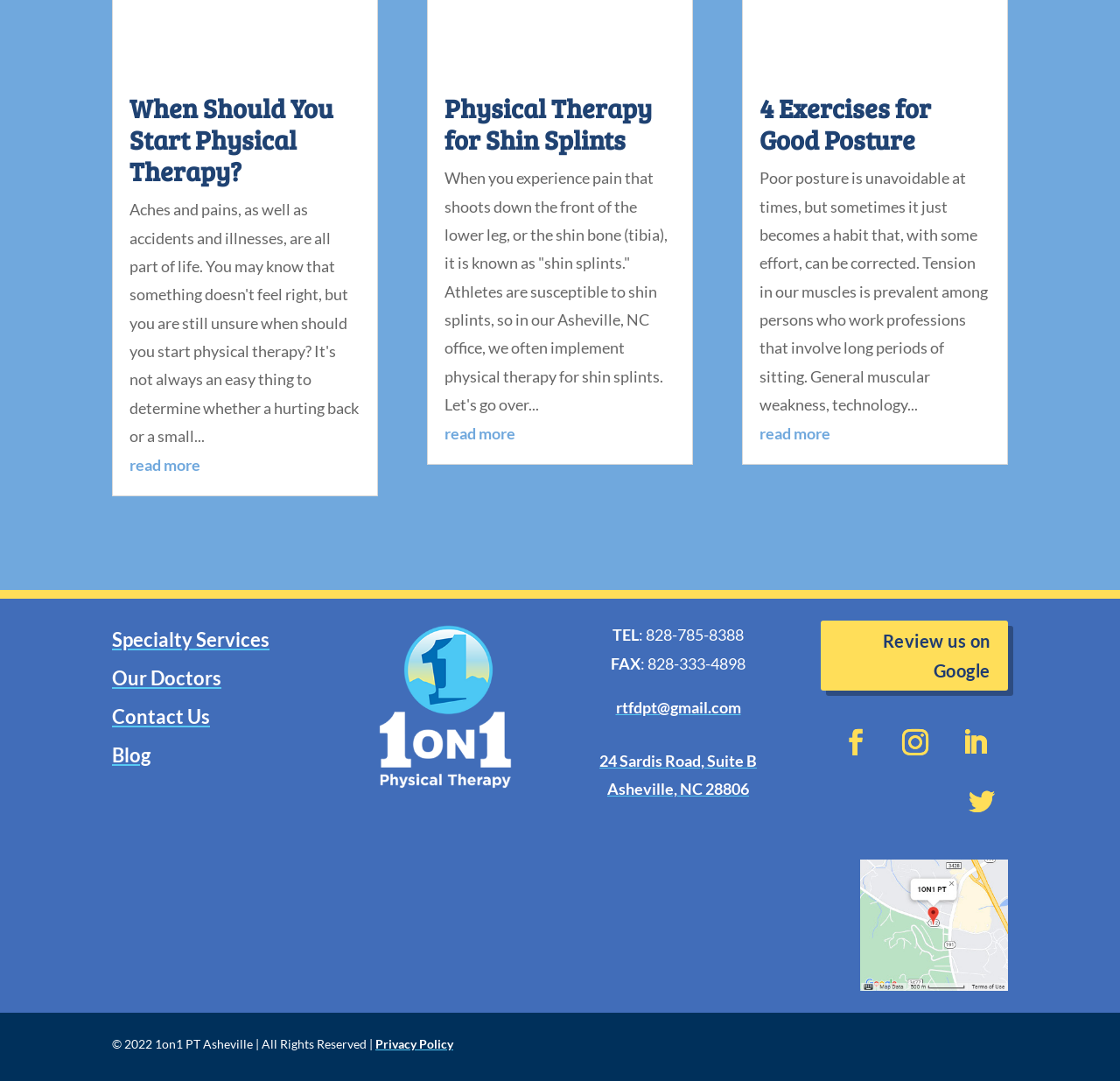What is the purpose of the 'read more' links?
Look at the image and answer the question using a single word or phrase.

To read full articles